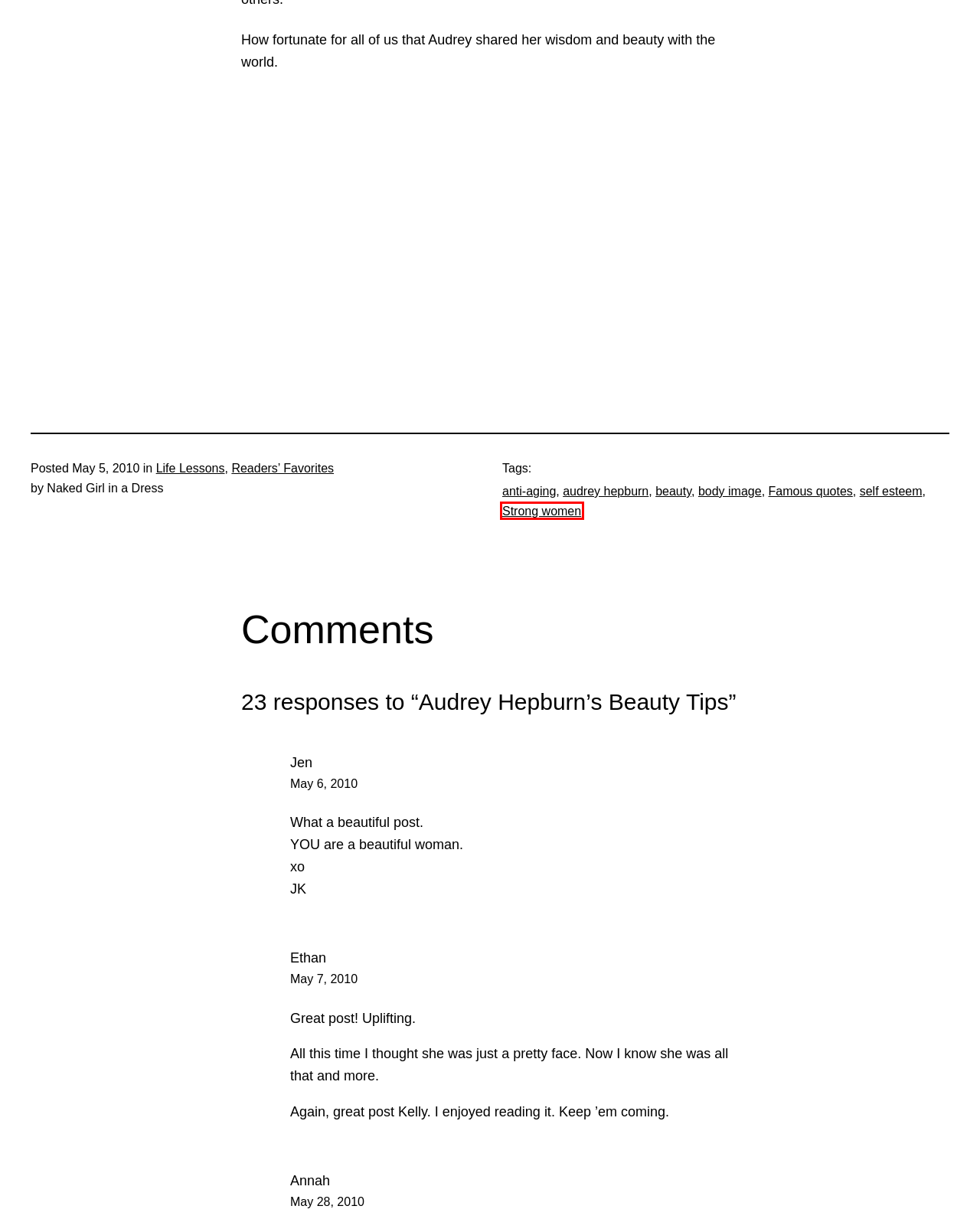Look at the screenshot of a webpage where a red bounding box surrounds a UI element. Your task is to select the best-matching webpage description for the new webpage after you click the element within the bounding box. The available options are:
A. Life Lessons – Naked Girl in a Dress
B. Readers’ Favorites – Naked Girl in a Dress
C. anti-aging – Naked Girl in a Dress
D. beauty – Naked Girl in a Dress
E. Famous quotes – Naked Girl in a Dress
F. Strong women – Naked Girl in a Dress
G. body image – Naked Girl in a Dress
H. self esteem – Naked Girl in a Dress

F